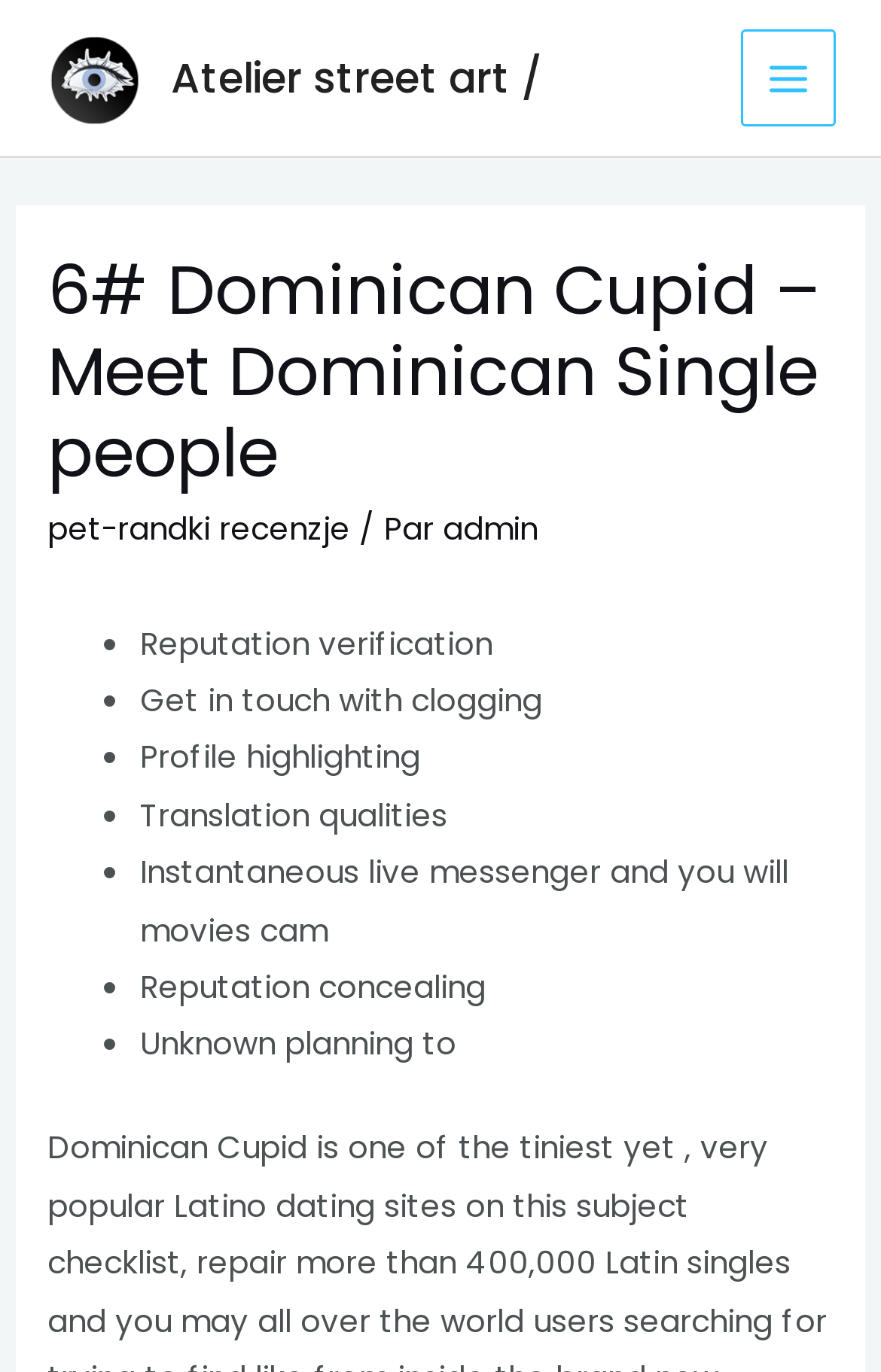Please reply to the following question using a single word or phrase: 
What is the text on the top-left image?

streetart